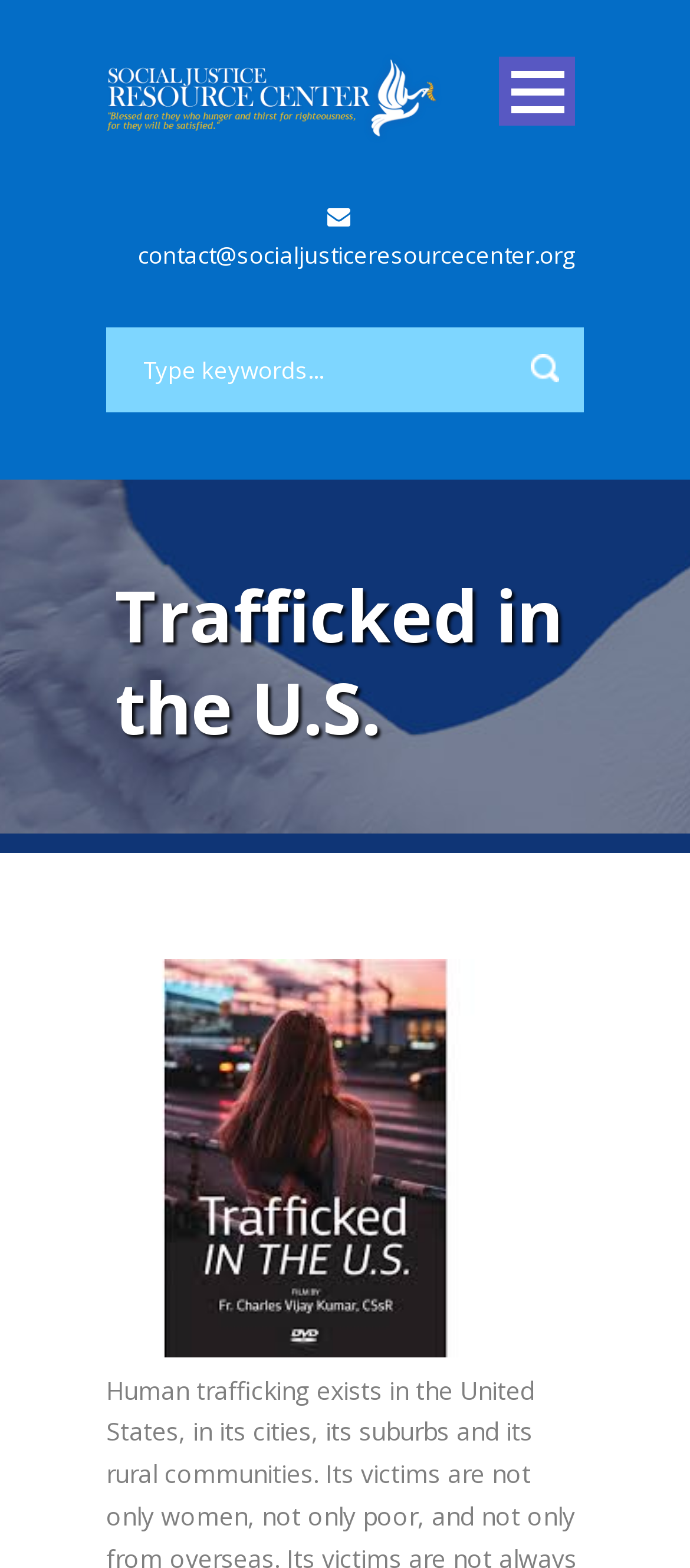Please examine the image and provide a detailed answer to the question: How many links are there in the navigation menu?

I can see links 'Home', 'Biographies', 'Issues', 'Principles', 'Actions', 'Diocesan Offices', 'Key Dates', 'Newsletters', and 'Chicago Area Events' which are part of the navigation menu, hence there are 9 links.